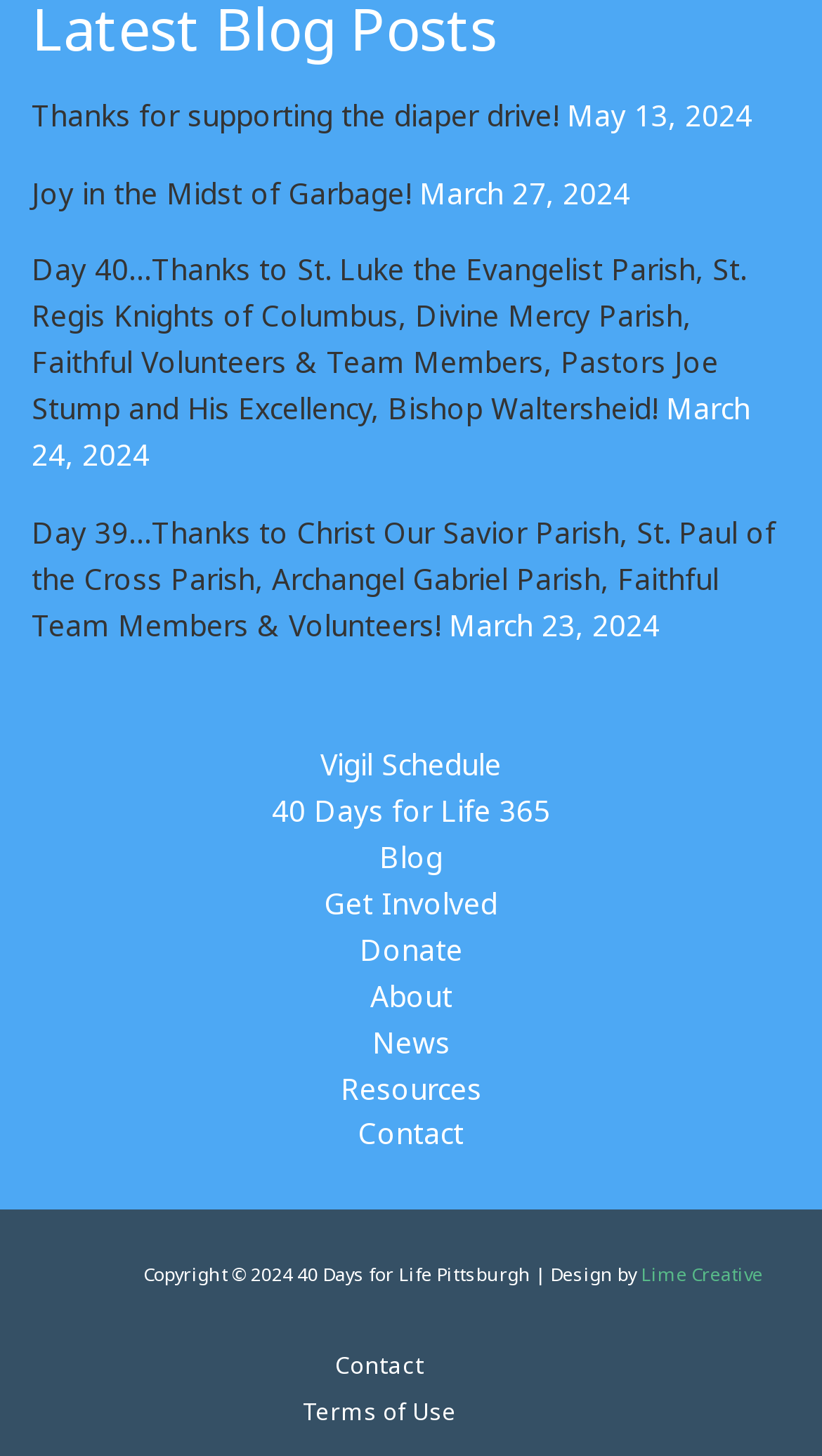Specify the bounding box coordinates of the area that needs to be clicked to achieve the following instruction: "Read the latest blog post".

[0.038, 0.065, 0.679, 0.092]